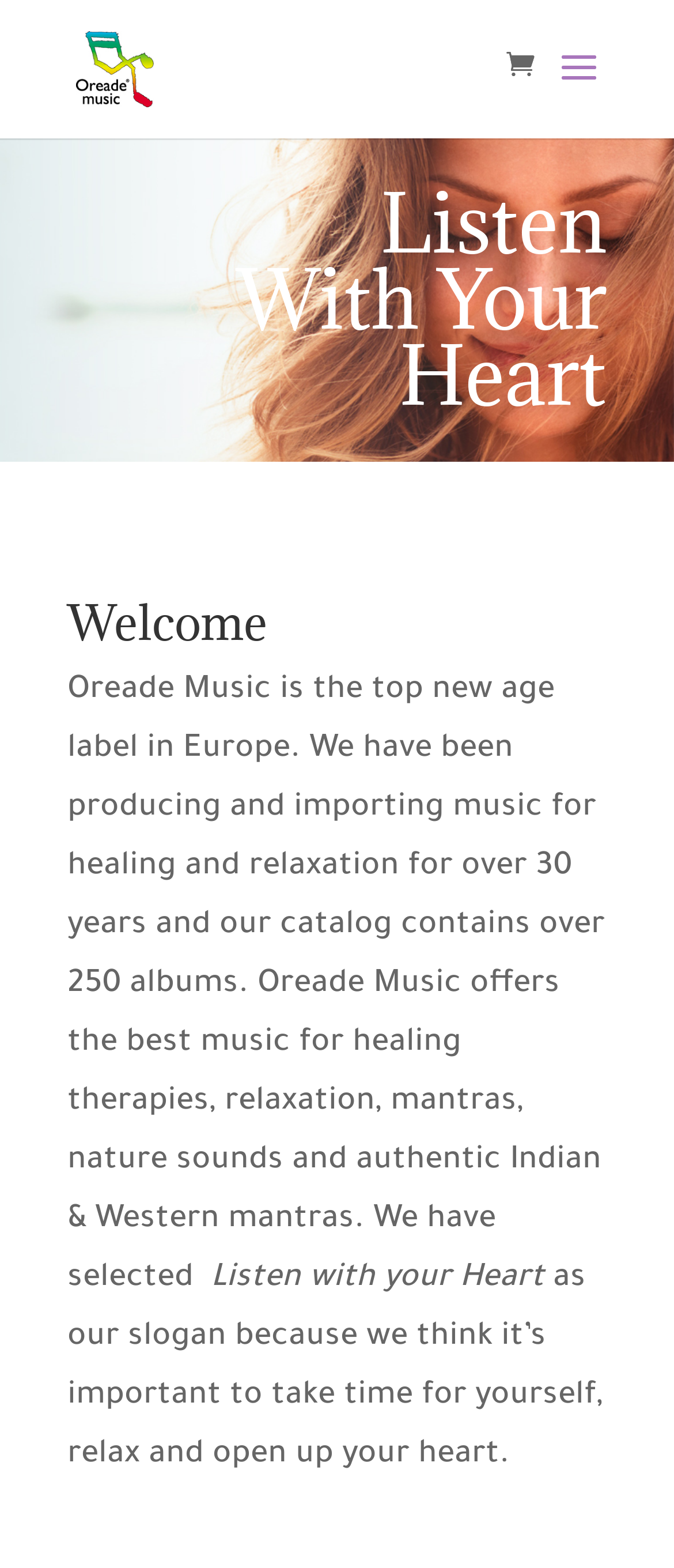Please determine the bounding box coordinates for the element with the description: "alt="Oreade"".

[0.113, 0.035, 0.227, 0.057]